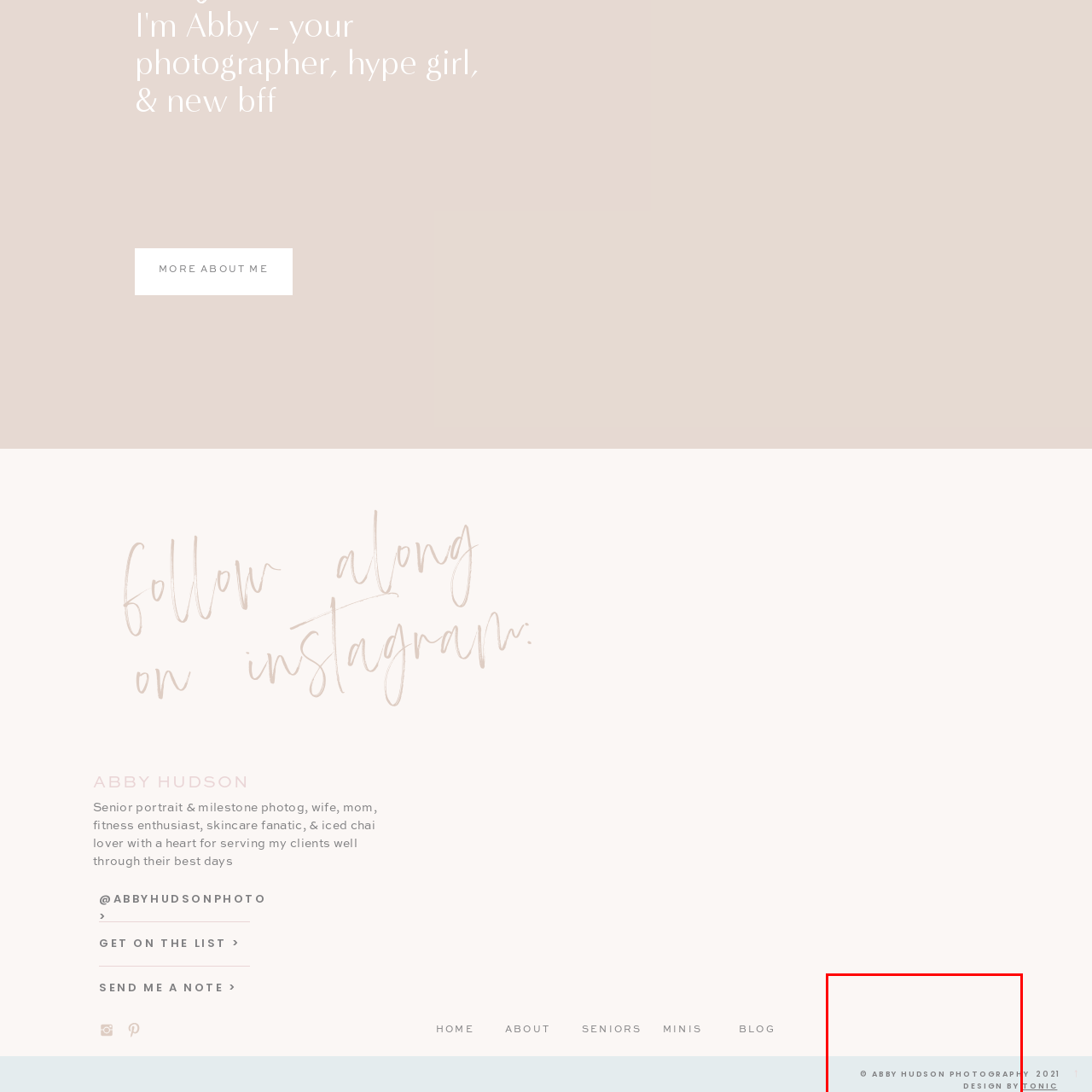What is credited at the bottom of the image?
Examine the image highlighted by the red bounding box and provide a thorough and detailed answer based on your observations.

The image is finished off at the bottom with the words 'DESIGN BY' in a contemporary font, suggesting that the design of the image is being credited to someone or some entity.